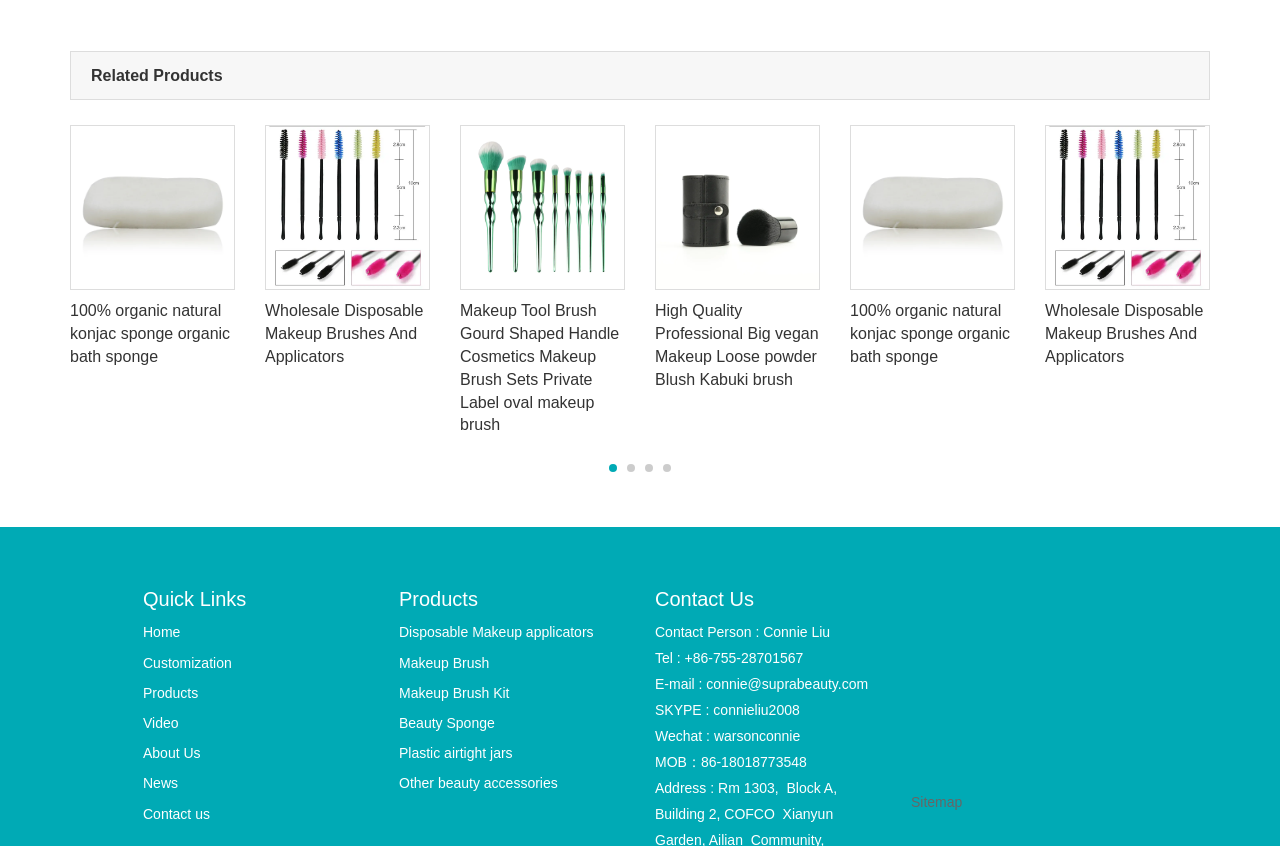How many sections are there on the webpage?
Utilize the information in the image to give a detailed answer to the question.

I identified three main sections on the webpage: 'Related Products', 'Quick Links', and 'Products'. These sections are separated by distinct headings and contain different types of content.